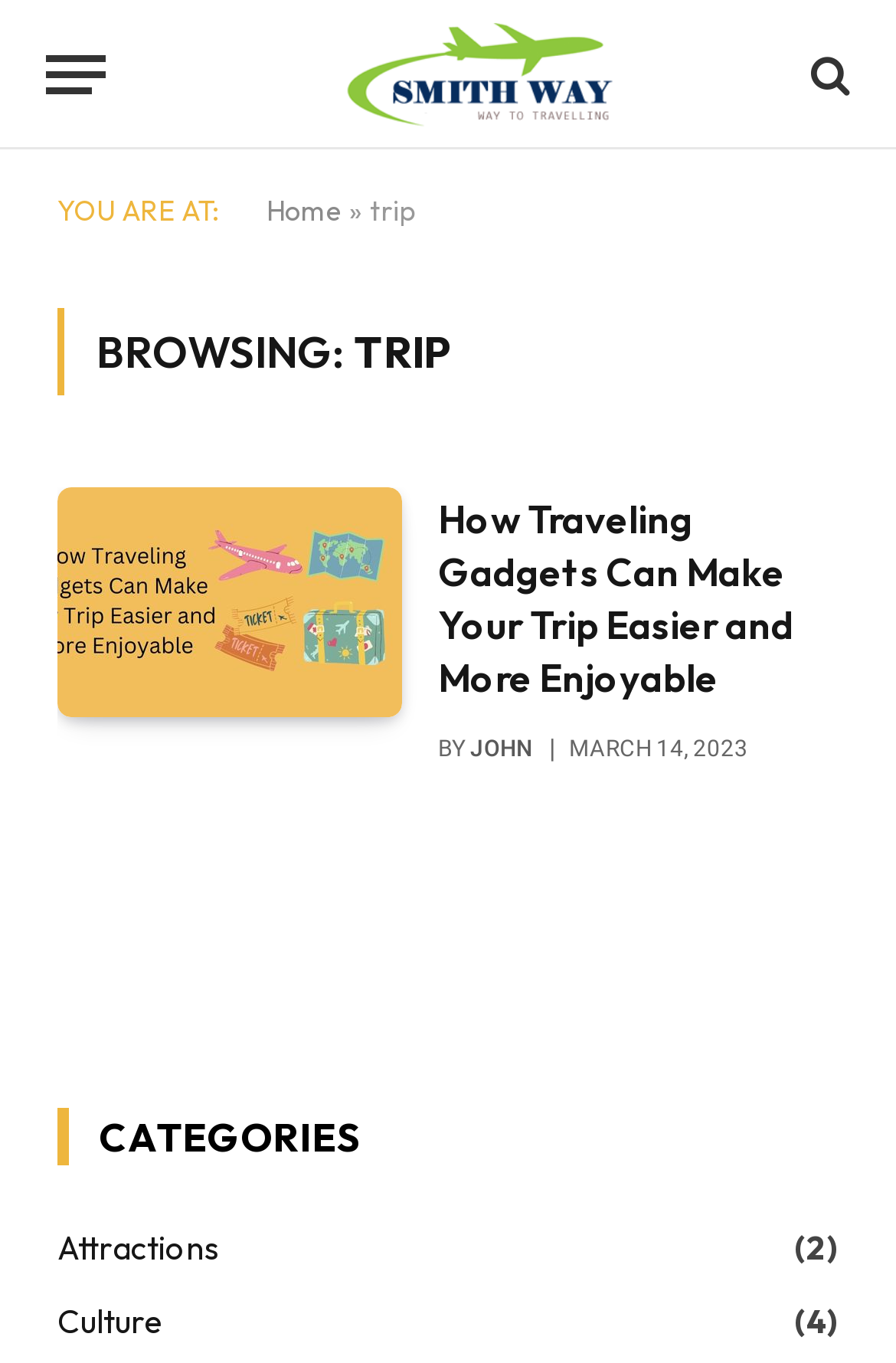Provide an in-depth caption for the elements present on the webpage.

The webpage is about trip archives on Smith Way. At the top left, there is a button labeled "Menu". Next to it, on the top center, is a link to "Smith Way" accompanied by an image with the same name. On the top right, there is another link with a font awesome icon.

Below the top section, there is a static text "YOU ARE AT:" followed by a link to "Home" and a static text "»" on the left side. On the right side of "Home", there is a static text "trip". Above the main content area, there is a heading "BROWSING: TRIP" that spans across the page.

The main content area is an article section that takes up most of the page. It contains a link to an article titled "How Traveling Gadgets Can Make Your Trip Easier and More Enjoyable" accompanied by an image with the same title. Below the article title, there is a heading with the same title, followed by a link to the same article. The author's name "JOHN" is mentioned below the article title, along with the publication date "MARCH 14, 2023".

At the bottom of the page, there is a section titled "CATEGORIES" with links to "Attractions" and "Culture", each accompanied by the number of posts in parentheses.